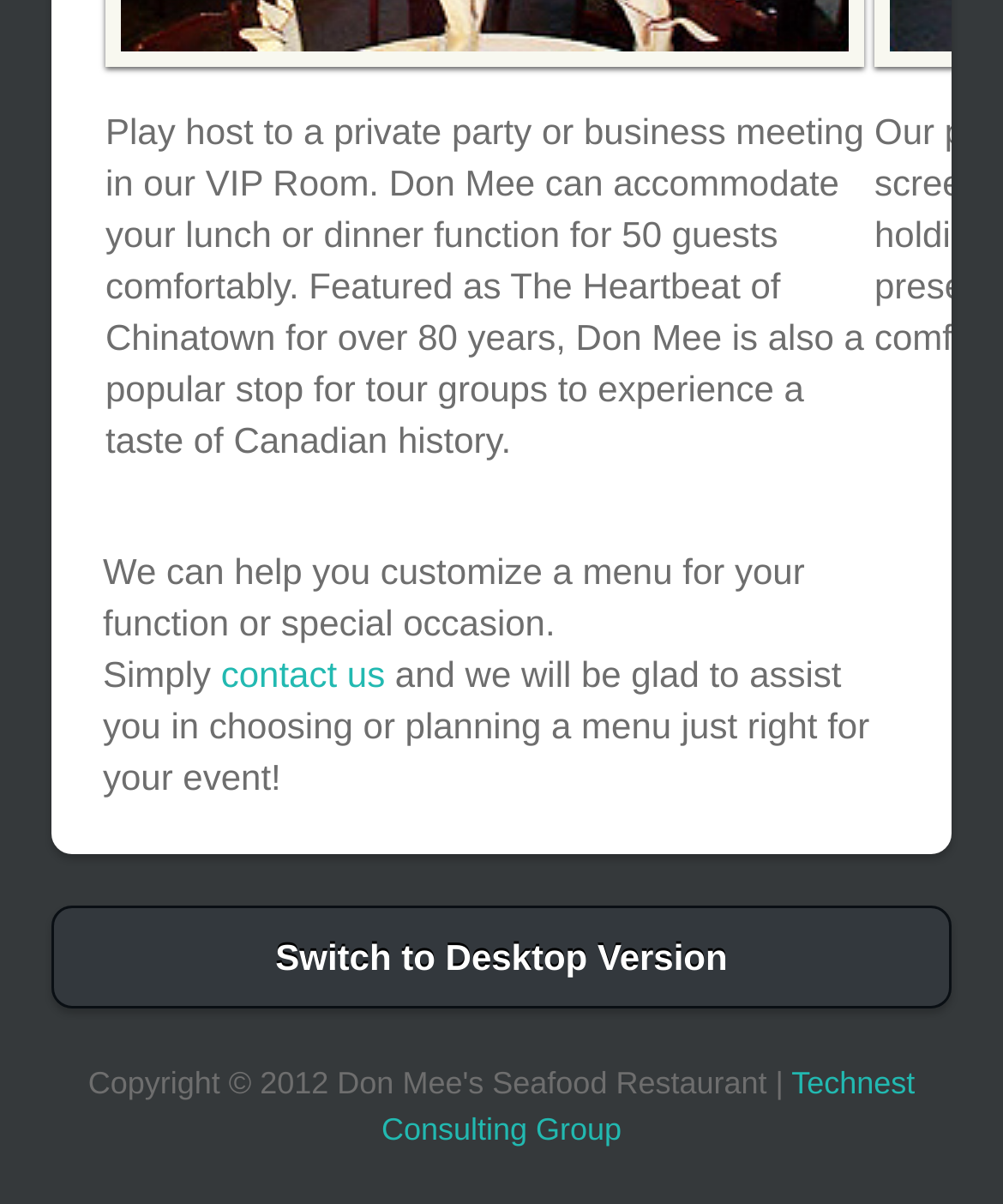Can you give a detailed response to the following question using the information from the image? What is the main action that users can take on this website?

The prominent link 'contact us' on the webpage suggests that the main action that users can take on this website is to contact the support team to get assistance in customizing a menu for their events or special occasions.